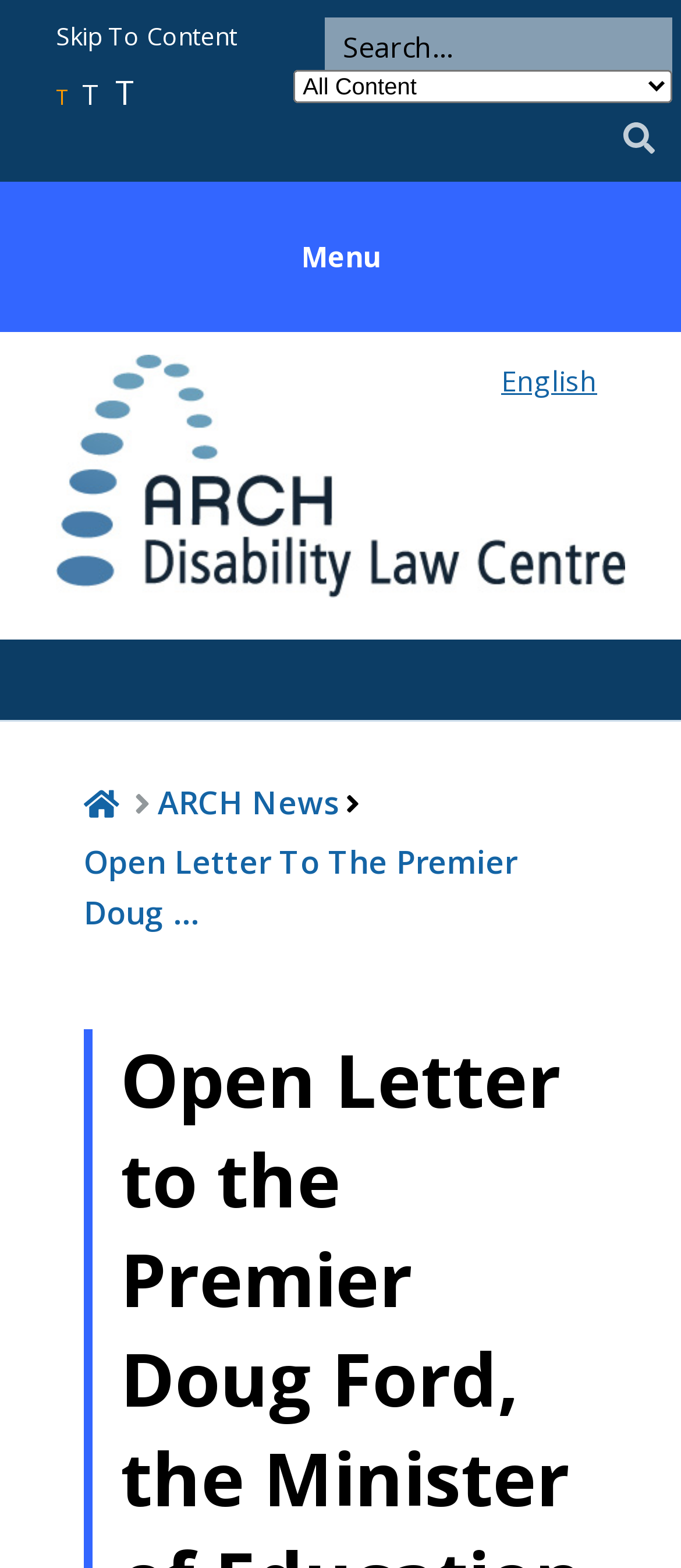Predict the bounding box of the UI element based on the description: "aria-label="alt.text.label.Facebook"". The coordinates should be four float numbers between 0 and 1, formatted as [left, top, right, bottom].

None